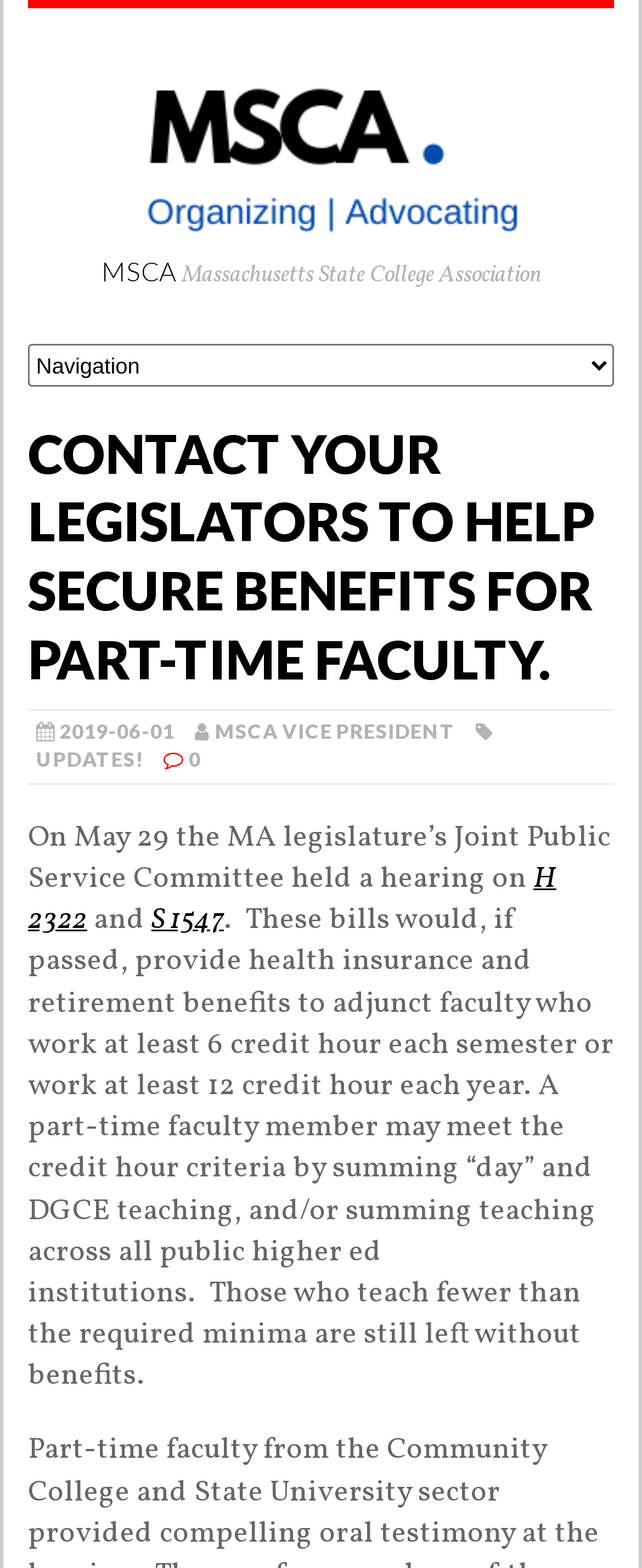What is the minimum credit hour requirement for part-time faculty?
Please provide a comprehensive answer based on the visual information in the image.

The minimum credit hour requirement for part-time faculty can be found in a StaticText element located at the bottom of the webpage. According to the text, part-time faculty members need to work at least 6 credit hour each semester or 12 credit hour each year to be eligible for benefits.